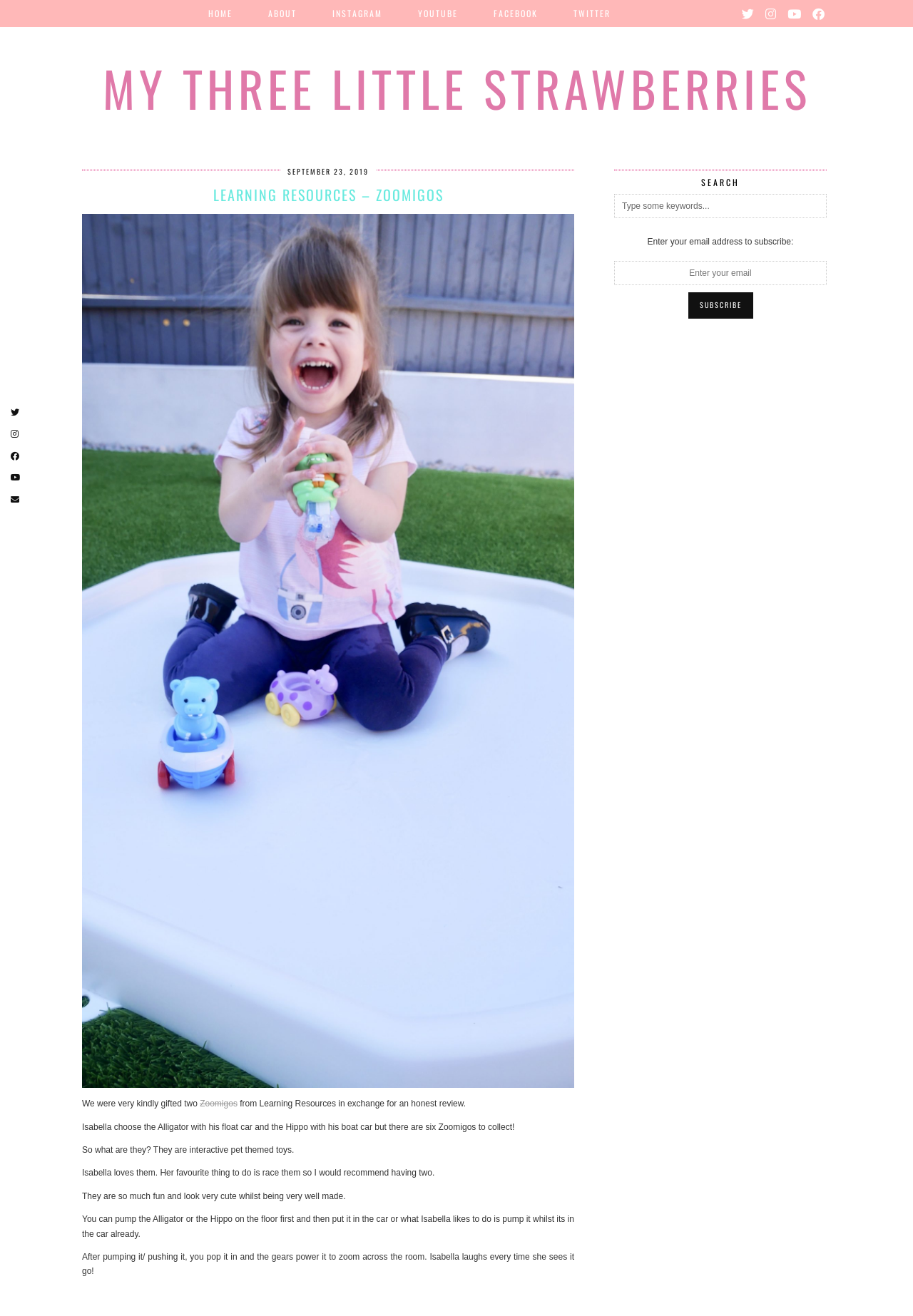Pinpoint the bounding box coordinates of the clickable area necessary to execute the following instruction: "Check the article '5 post-COVID energy strategies'". The coordinates should be given as four float numbers between 0 and 1, namely [left, top, right, bottom].

None